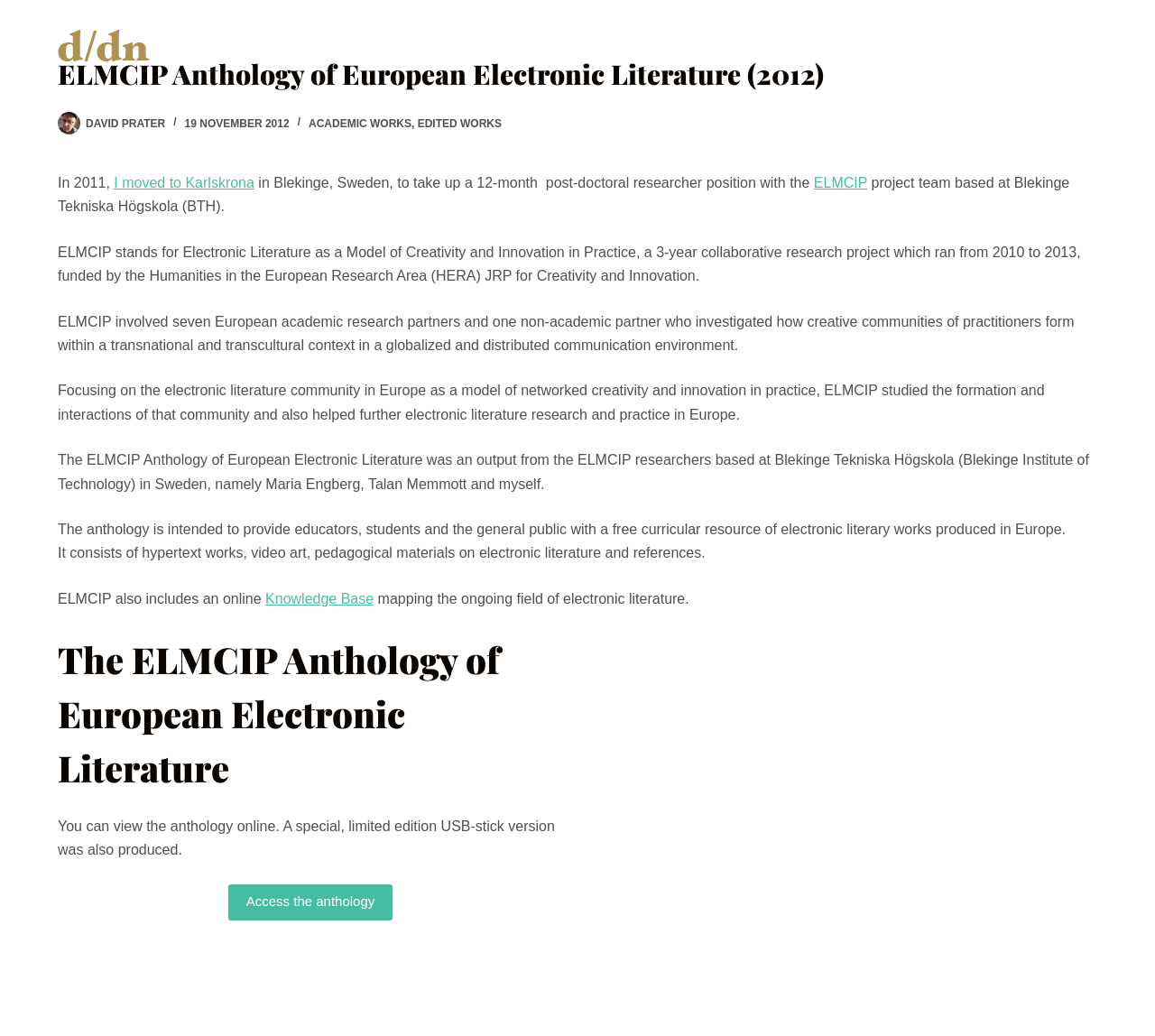Please indicate the bounding box coordinates of the element's region to be clicked to achieve the instruction: "Access the anthology". Provide the coordinates as four float numbers between 0 and 1, i.e., [left, top, right, bottom].

[0.197, 0.854, 0.34, 0.888]